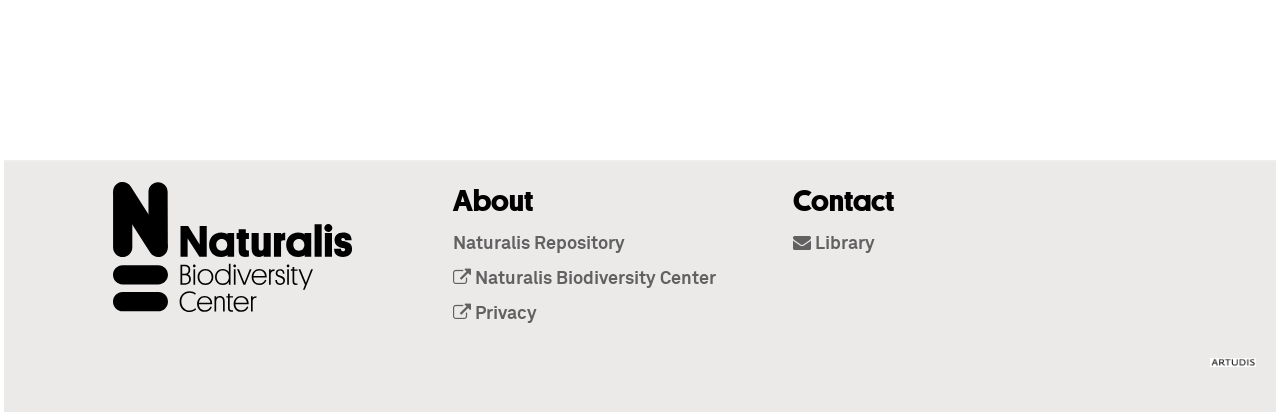Analyze the image and deliver a detailed answer to the question: How many headings are there on the webpage?

I counted the headings on the webpage, which are 'About' and 'Contact'.